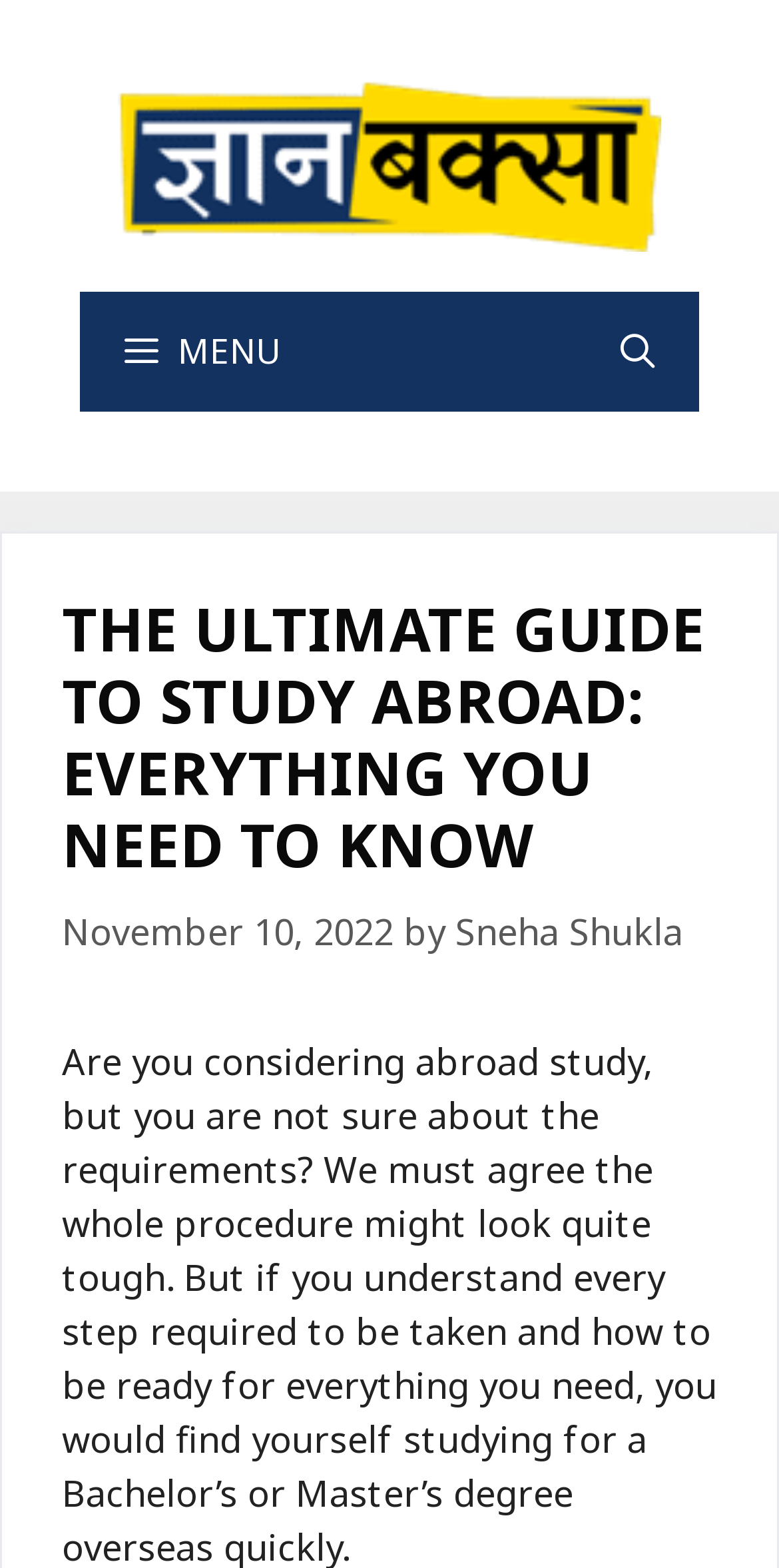Who is the author of the latest article?
Answer the question with a single word or phrase, referring to the image.

Sneha Shukla